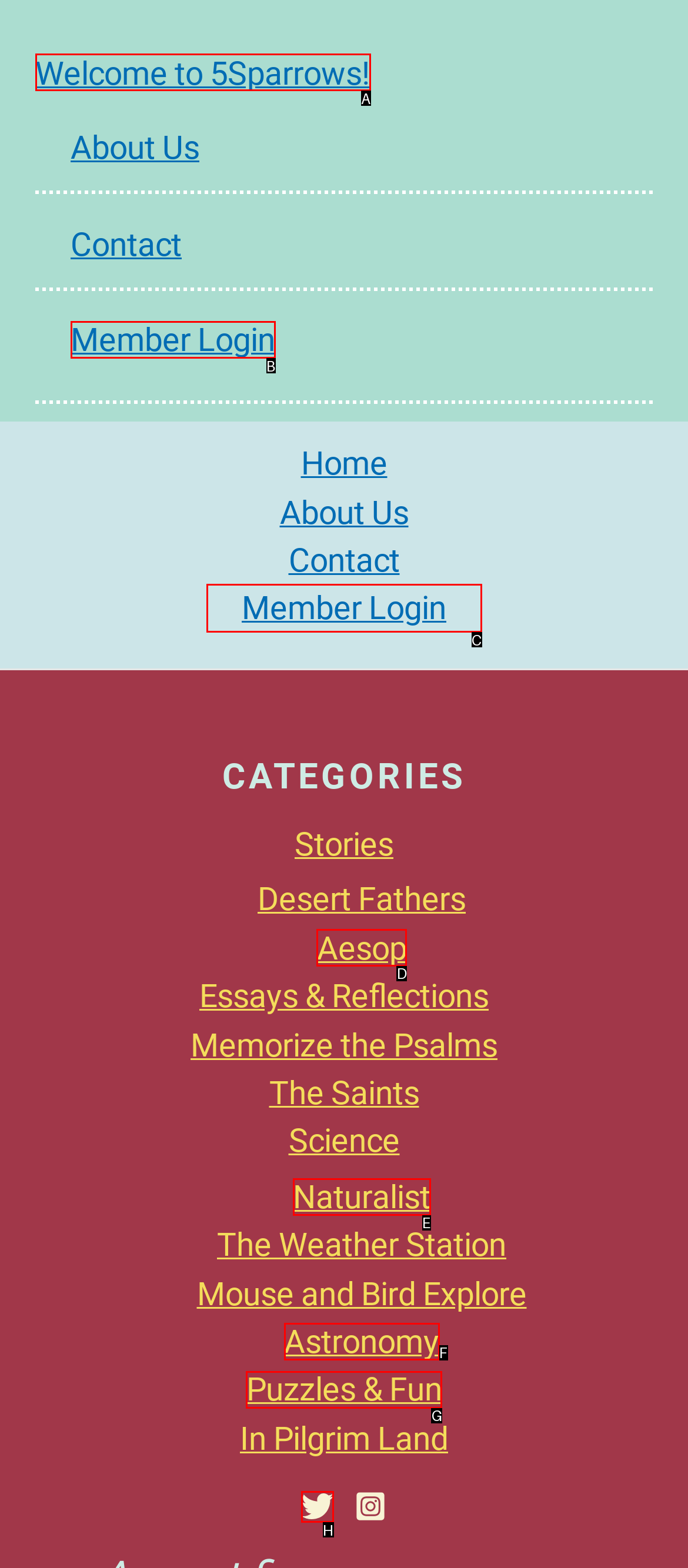For the instruction: Follow 5Sparrows on Twitter, determine the appropriate UI element to click from the given options. Respond with the letter corresponding to the correct choice.

H